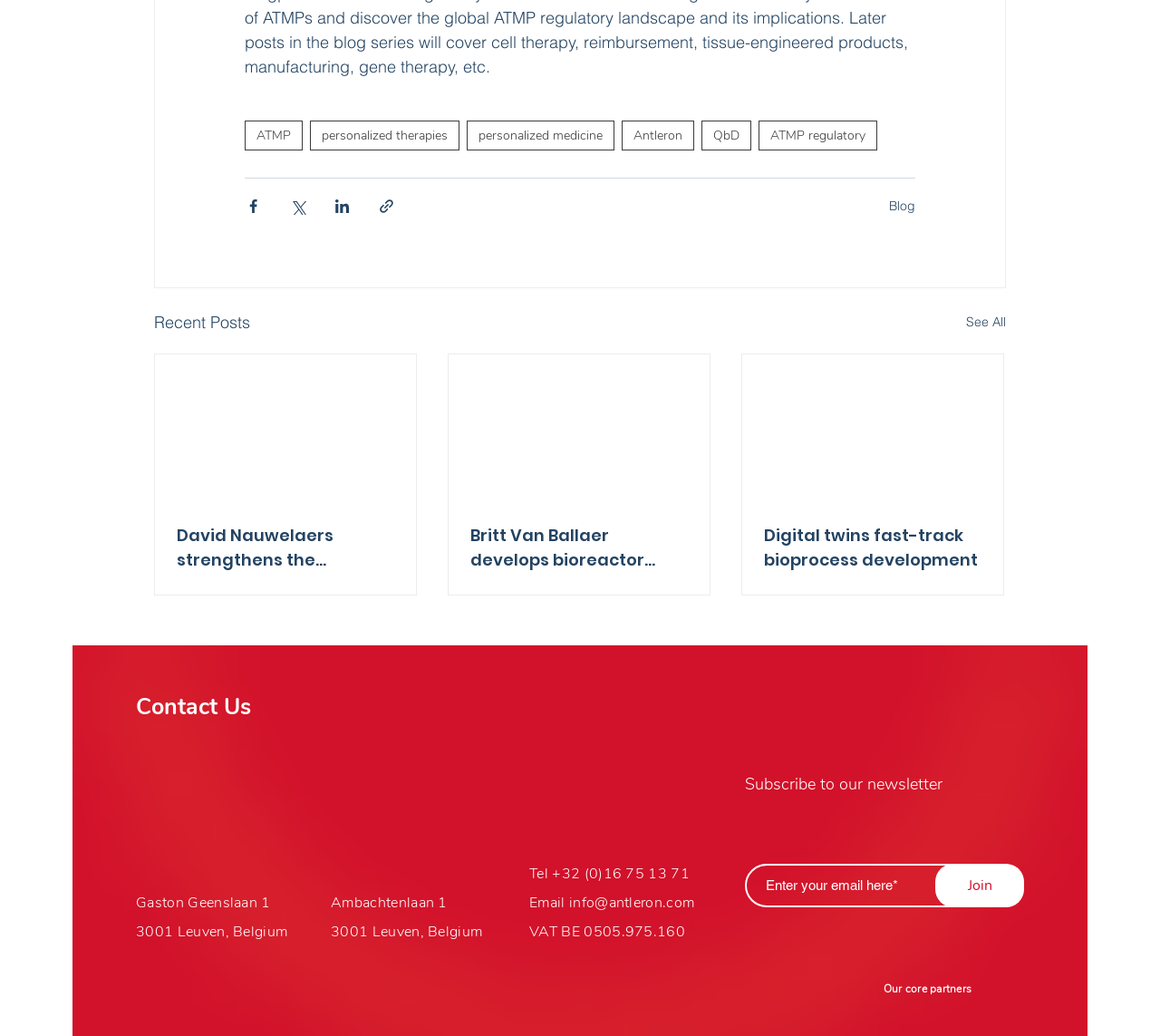How many social media sharing buttons are available?
Look at the image and construct a detailed response to the question.

There are four social media sharing buttons available, which are 'Share via Facebook', 'Share via Twitter', 'Share via LinkedIn', and 'Share via link', located at the top-right corner of the webpage.